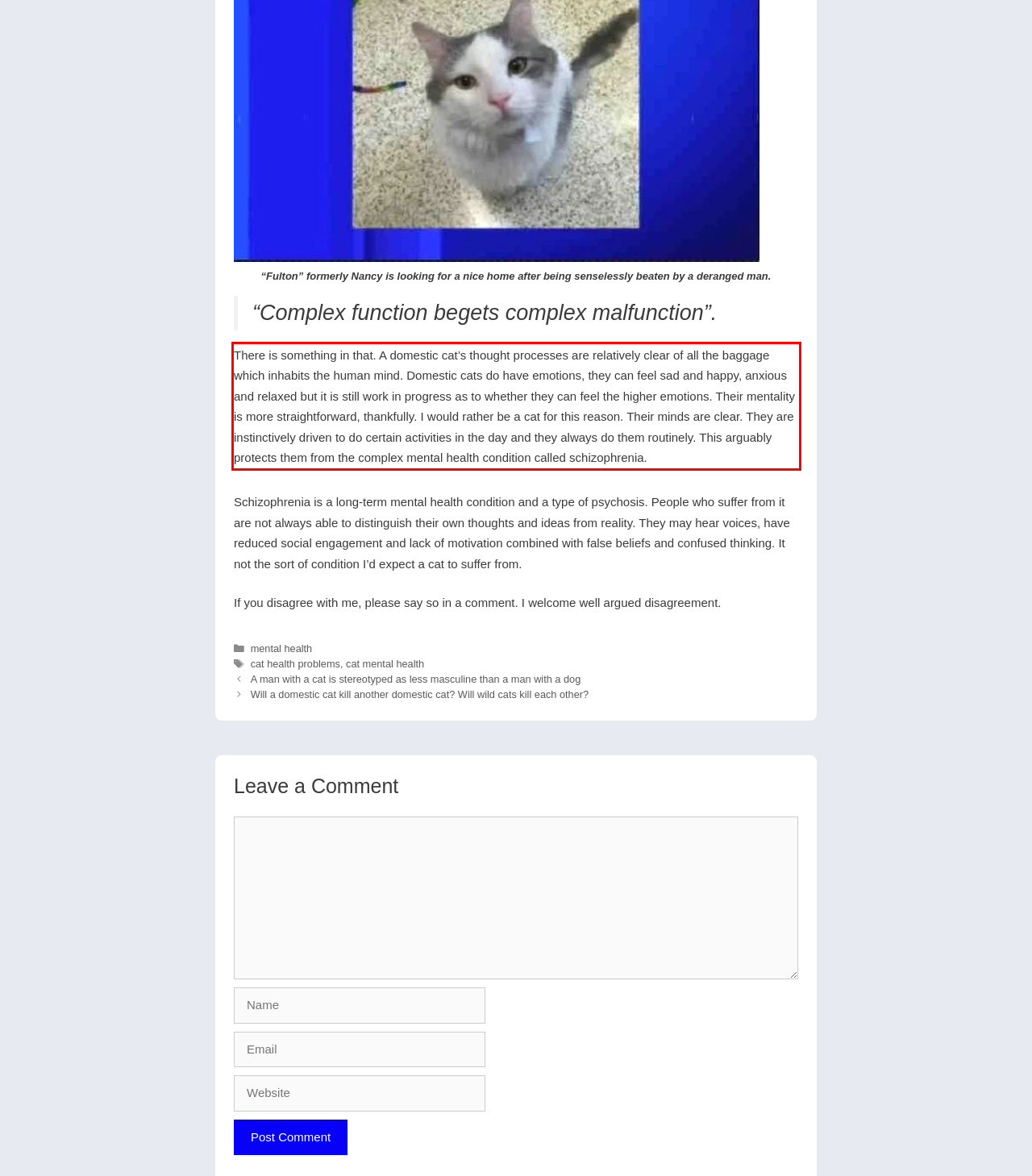Look at the screenshot of the webpage, locate the red rectangle bounding box, and generate the text content that it contains.

There is something in that. A domestic cat’s thought processes are relatively clear of all the baggage which inhabits the human mind. Domestic cats do have emotions, they can feel sad and happy, anxious and relaxed but it is still work in progress as to whether they can feel the higher emotions. Their mentality is more straightforward, thankfully. I would rather be a cat for this reason. Their minds are clear. They are instinctively driven to do certain activities in the day and they always do them routinely. This arguably protects them from the complex mental health condition called schizophrenia.